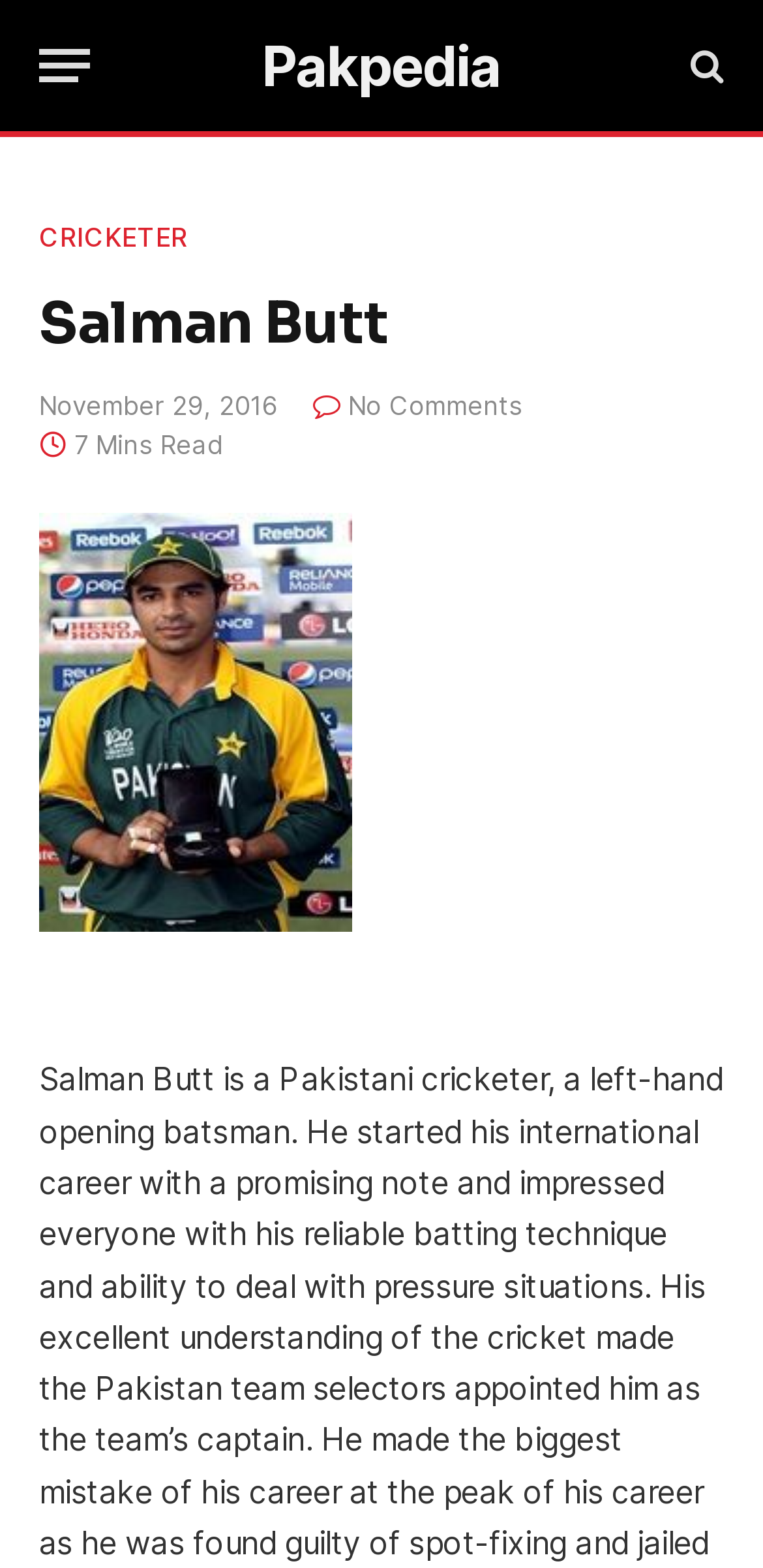What is the name of the cricketer?
Using the image, answer in one word or phrase.

Salman Butt